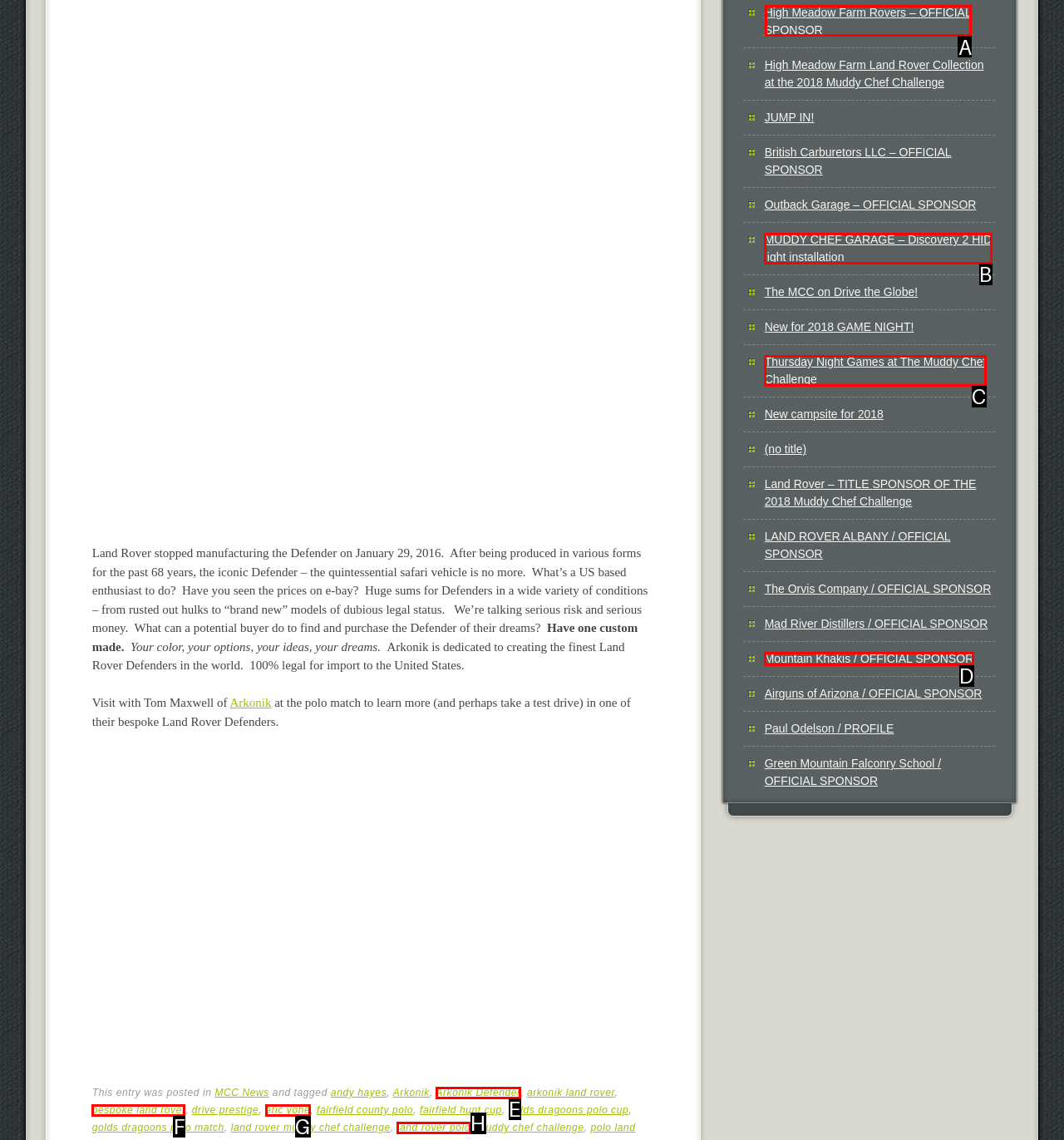Find the HTML element to click in order to complete this task: Check out the High Meadow Farm Rovers
Answer with the letter of the correct option.

A